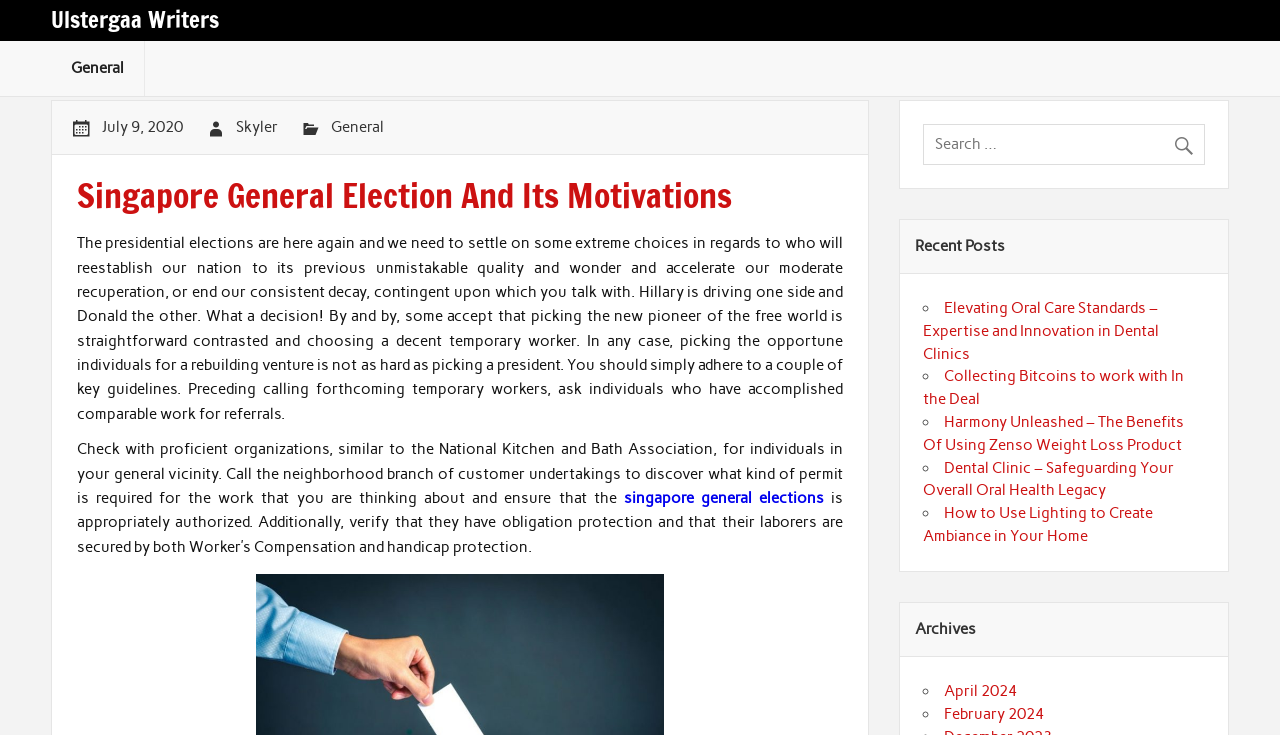Find the bounding box coordinates for the area that should be clicked to accomplish the instruction: "Search for something".

[0.721, 0.168, 0.941, 0.224]